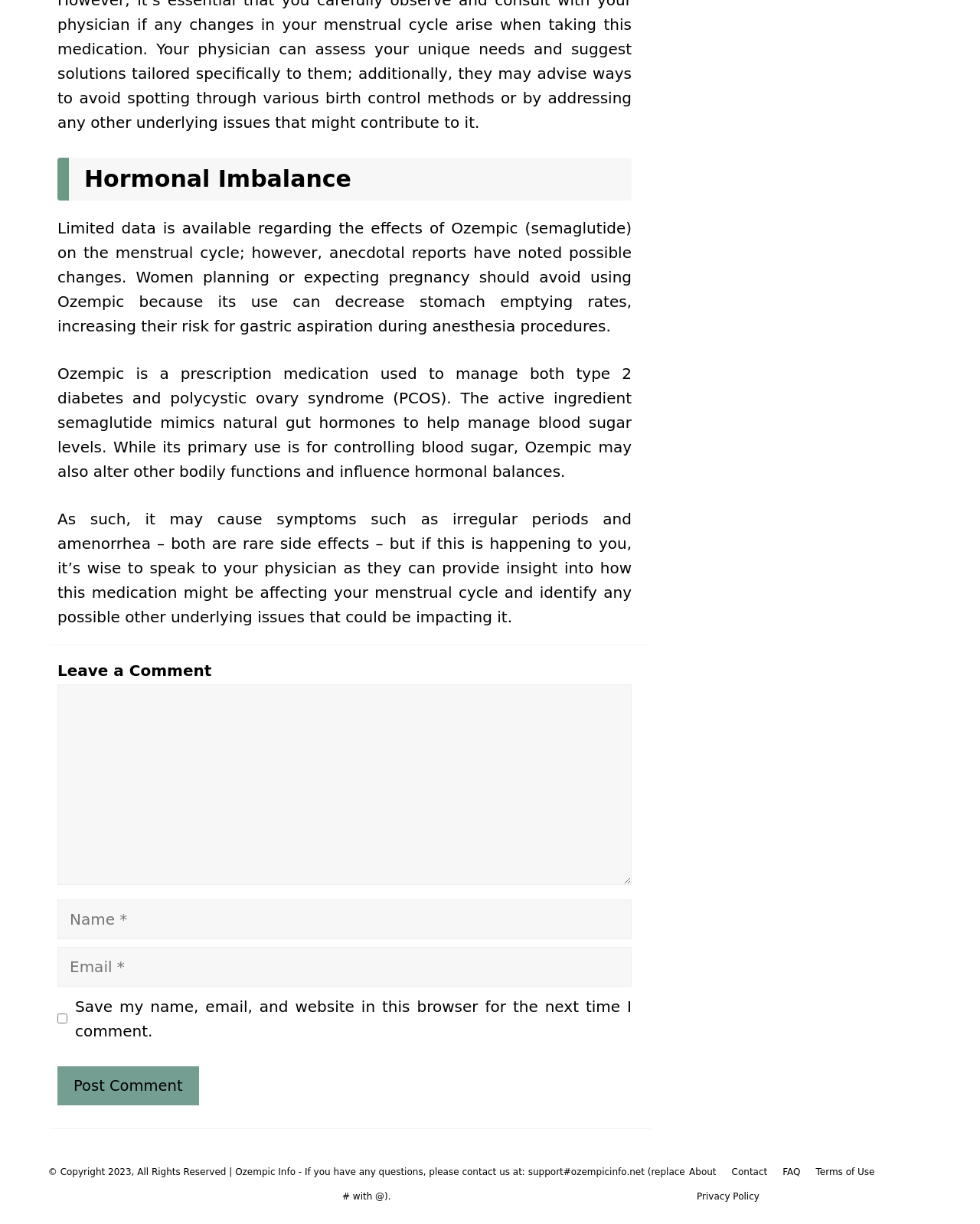Locate the UI element that matches the description name="submit" value="Post Comment" in the webpage screenshot. Return the bounding box coordinates in the format (top-left x, top-left y, bottom-right x, bottom-right y), with values ranging from 0 to 1.

[0.059, 0.871, 0.203, 0.903]